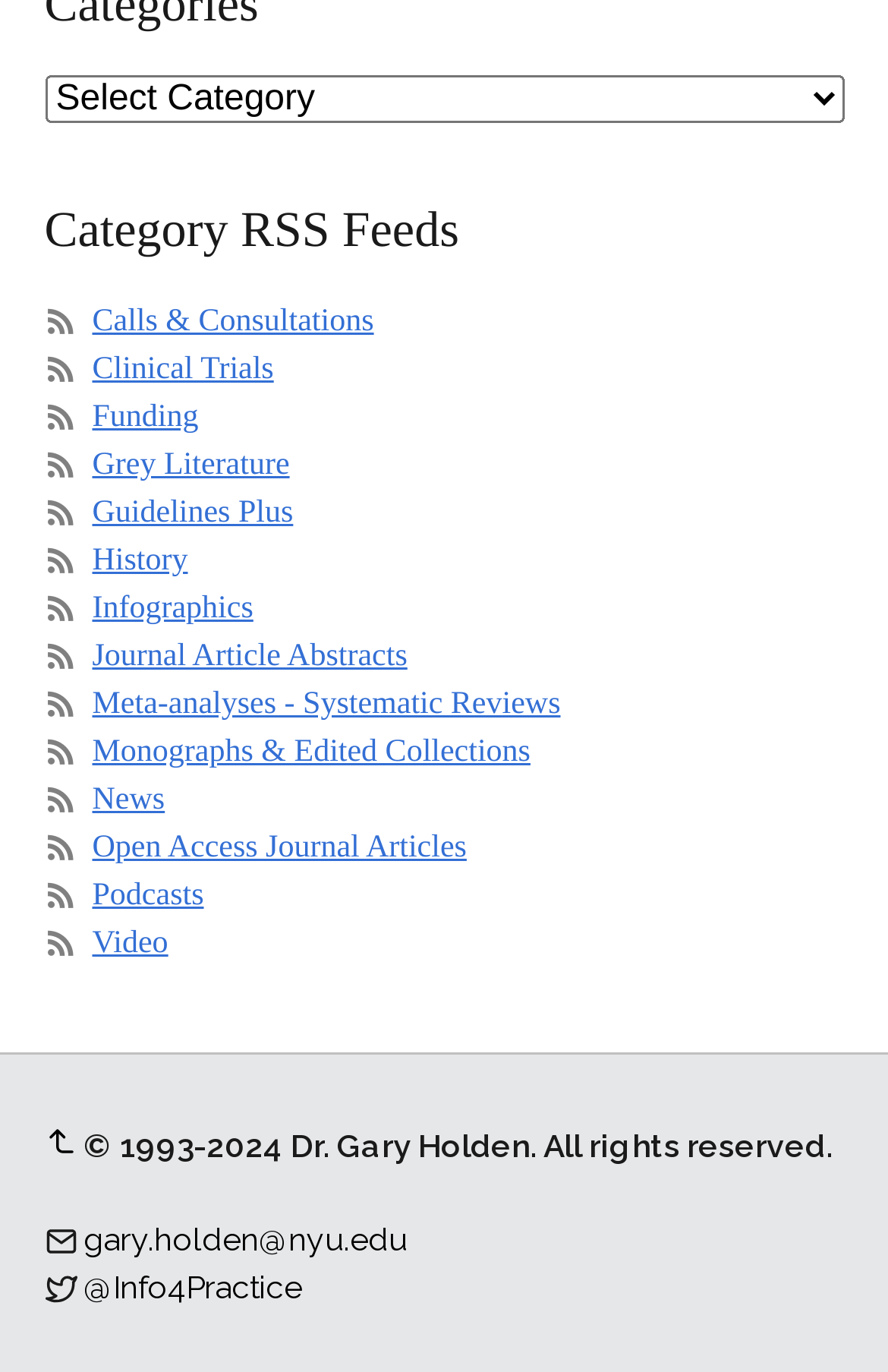Pinpoint the bounding box coordinates for the area that should be clicked to perform the following instruction: "Follow @Info4Practice on Twitter".

[0.094, 0.924, 0.34, 0.951]